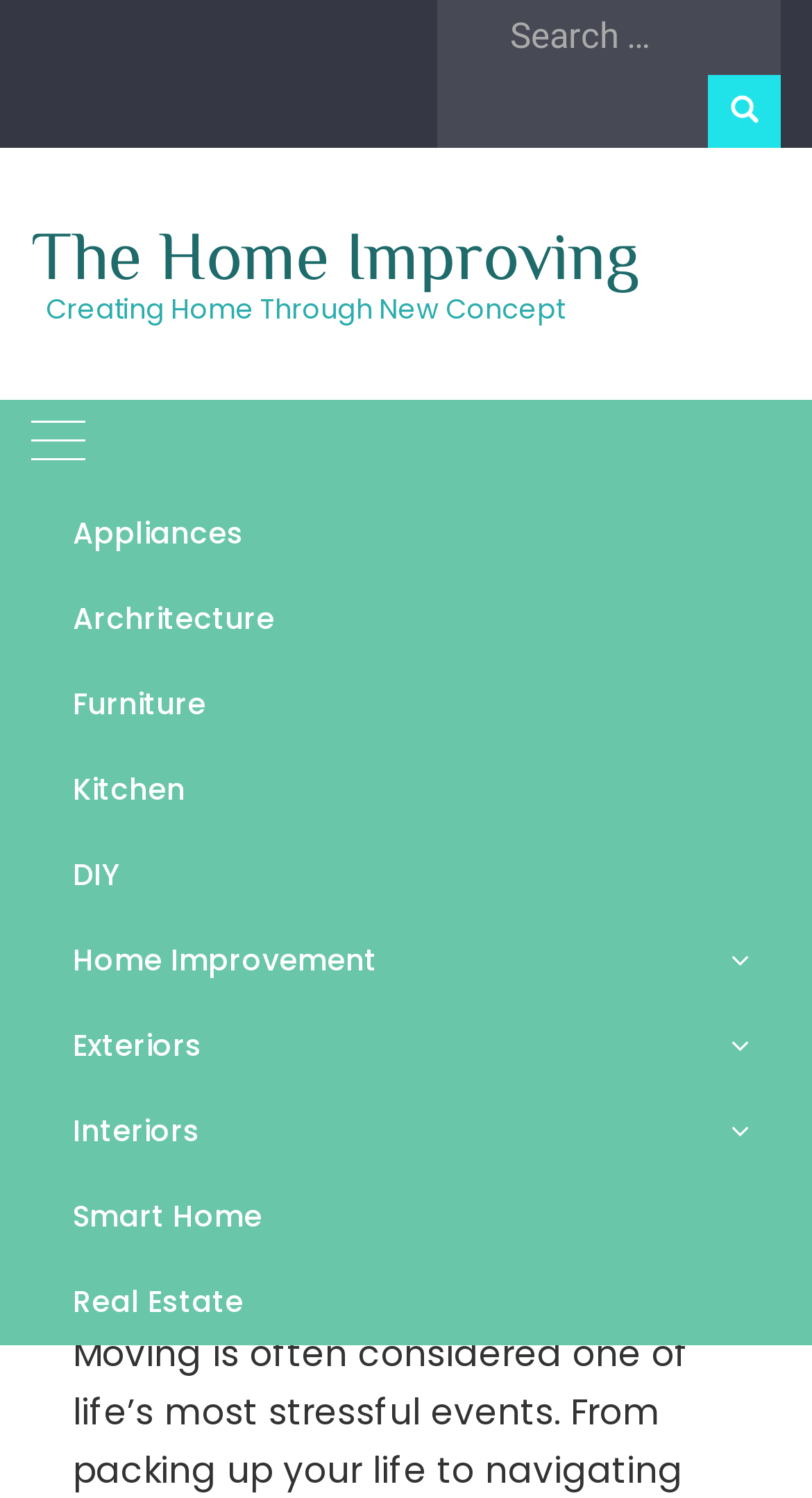What is the topic of the image on the webpage?
Look at the image and respond with a single word or a short phrase.

Moving